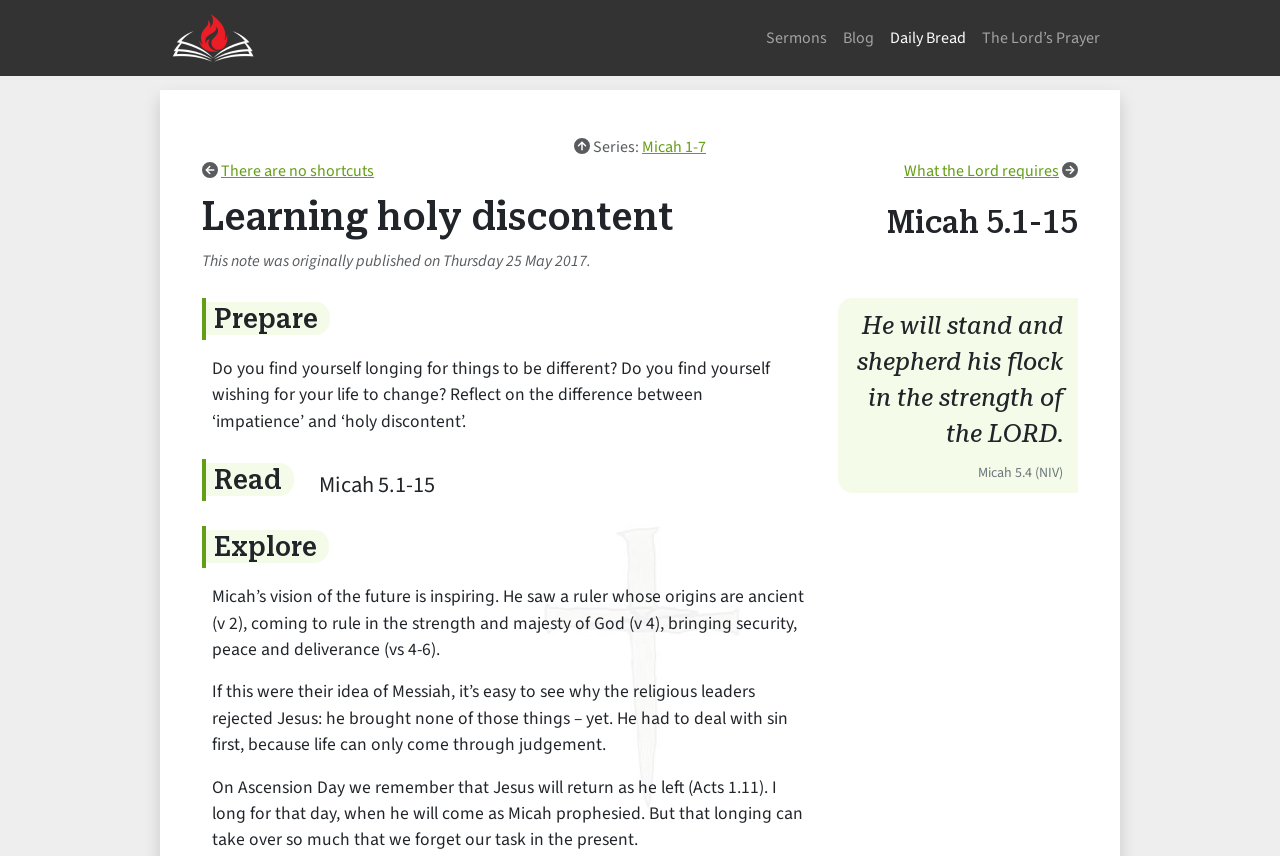Pinpoint the bounding box coordinates of the clickable area needed to execute the instruction: "Read 'There are no shortcuts' sermon". The coordinates should be specified as four float numbers between 0 and 1, i.e., [left, top, right, bottom].

[0.173, 0.187, 0.292, 0.211]